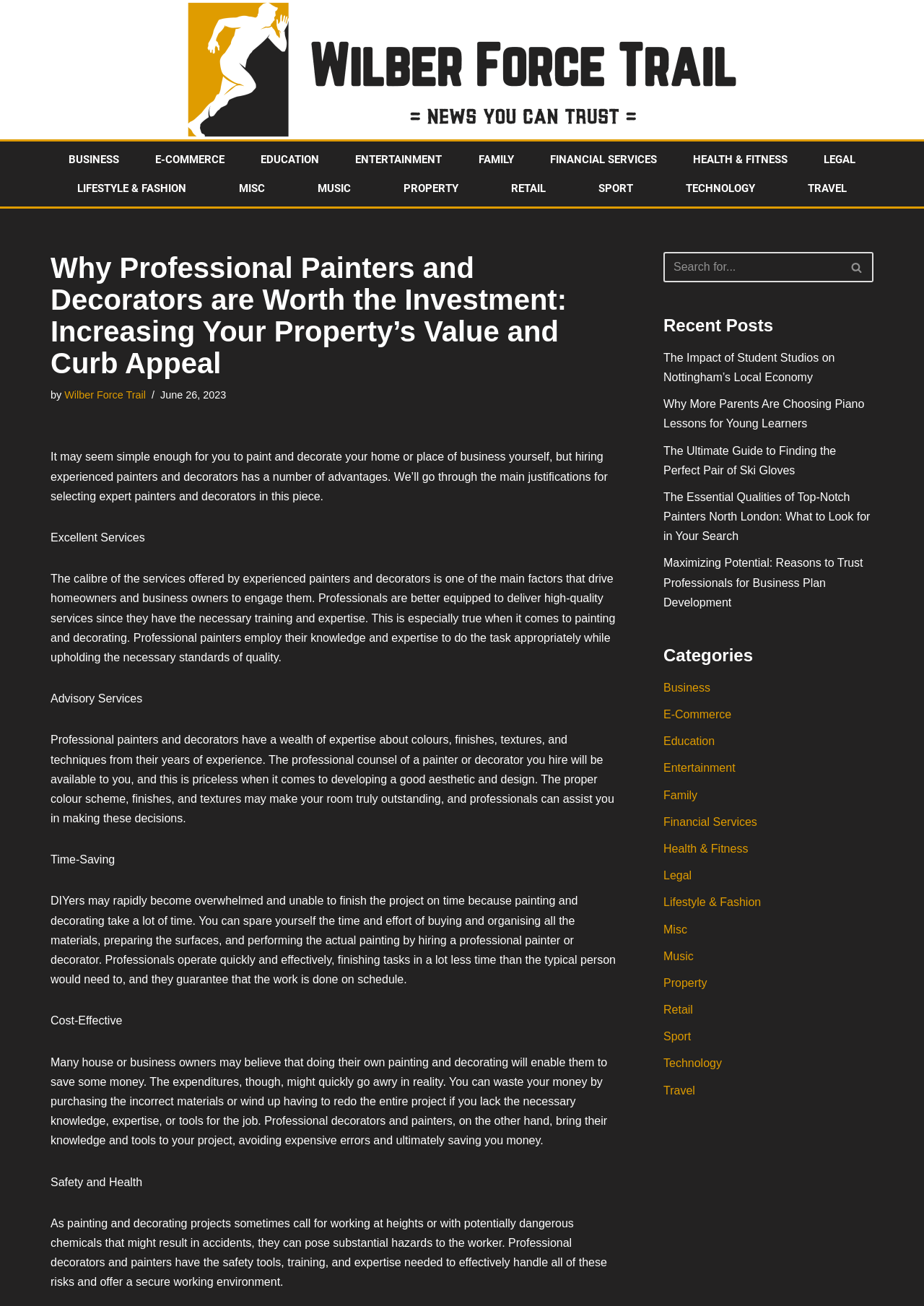Please specify the bounding box coordinates of the element that should be clicked to execute the given instruction: 'Click on the 'PROPERTY' link'. Ensure the coordinates are four float numbers between 0 and 1, expressed as [left, top, right, bottom].

[0.408, 0.133, 0.525, 0.155]